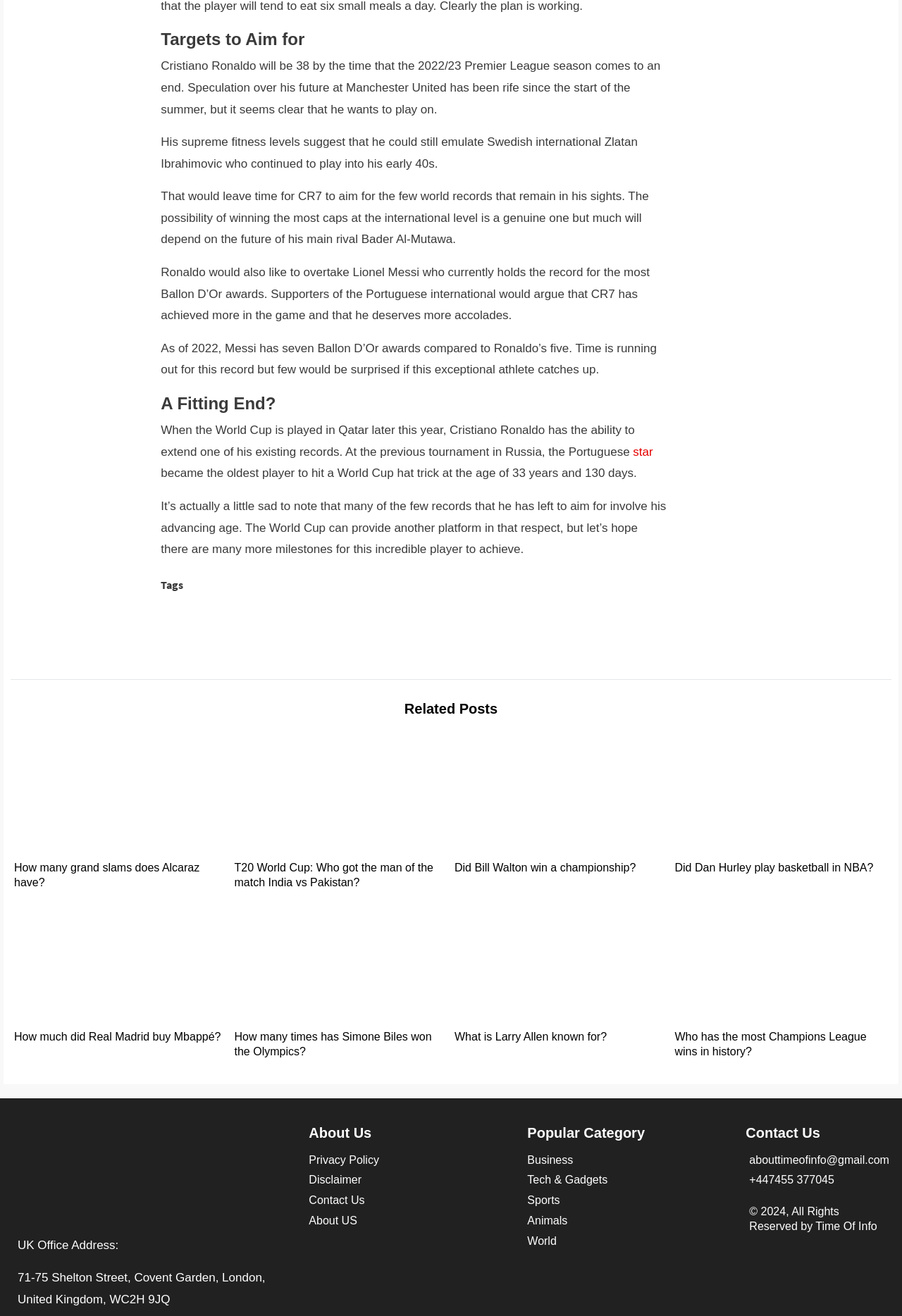Identify the bounding box coordinates necessary to click and complete the given instruction: "Search for something".

None